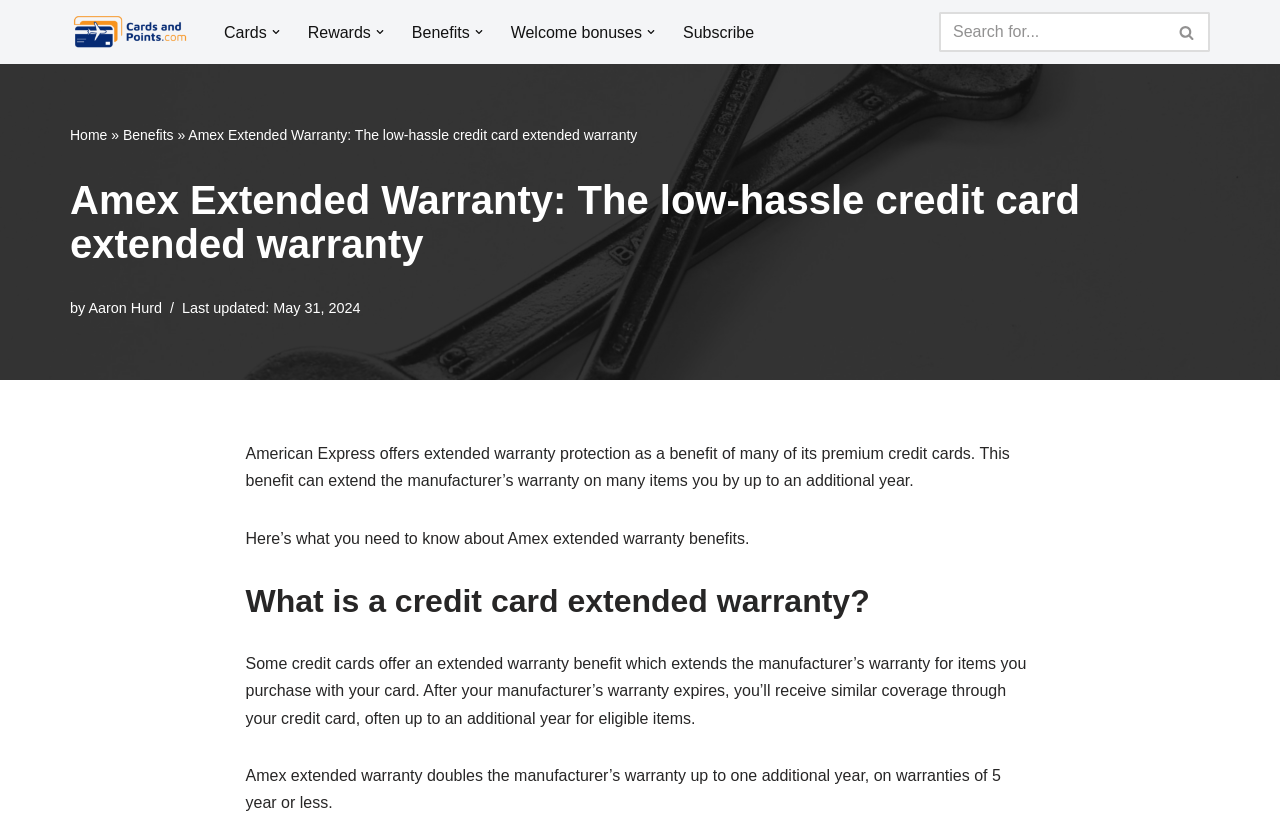Find the headline of the webpage and generate its text content.

Amex Extended Warranty: The low-hassle credit card extended warranty